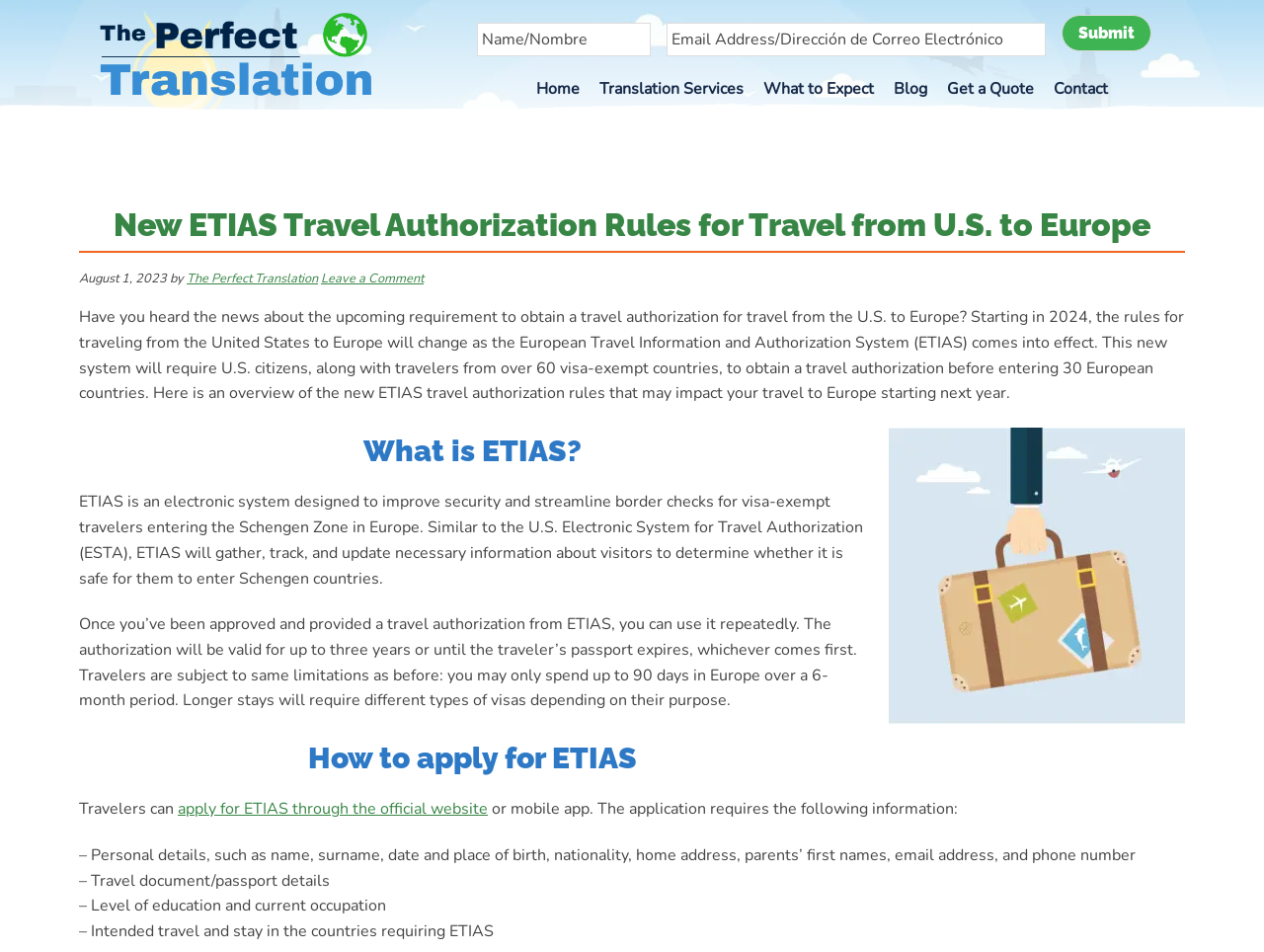Locate the bounding box coordinates of the segment that needs to be clicked to meet this instruction: "Enter your name in the 'NAME/NOMBRE' field".

[0.377, 0.024, 0.515, 0.059]